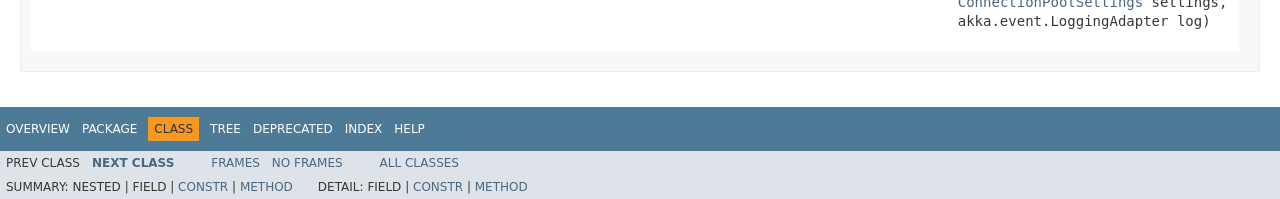How many links are there in the navigation section?
Refer to the image and provide a one-word or short phrase answer.

7